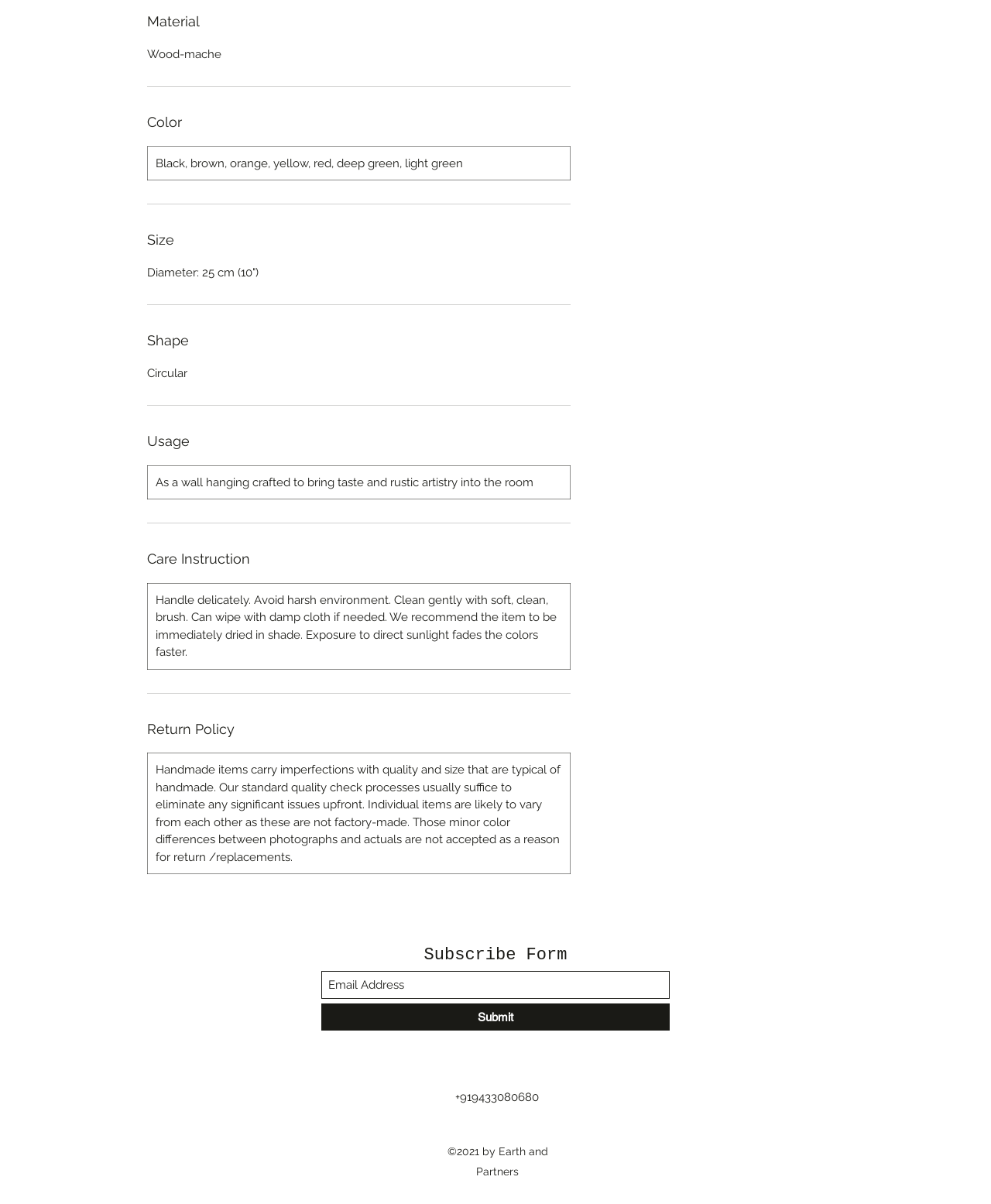What is the purpose of the product?
Please provide a single word or phrase in response based on the screenshot.

As a wall hanging